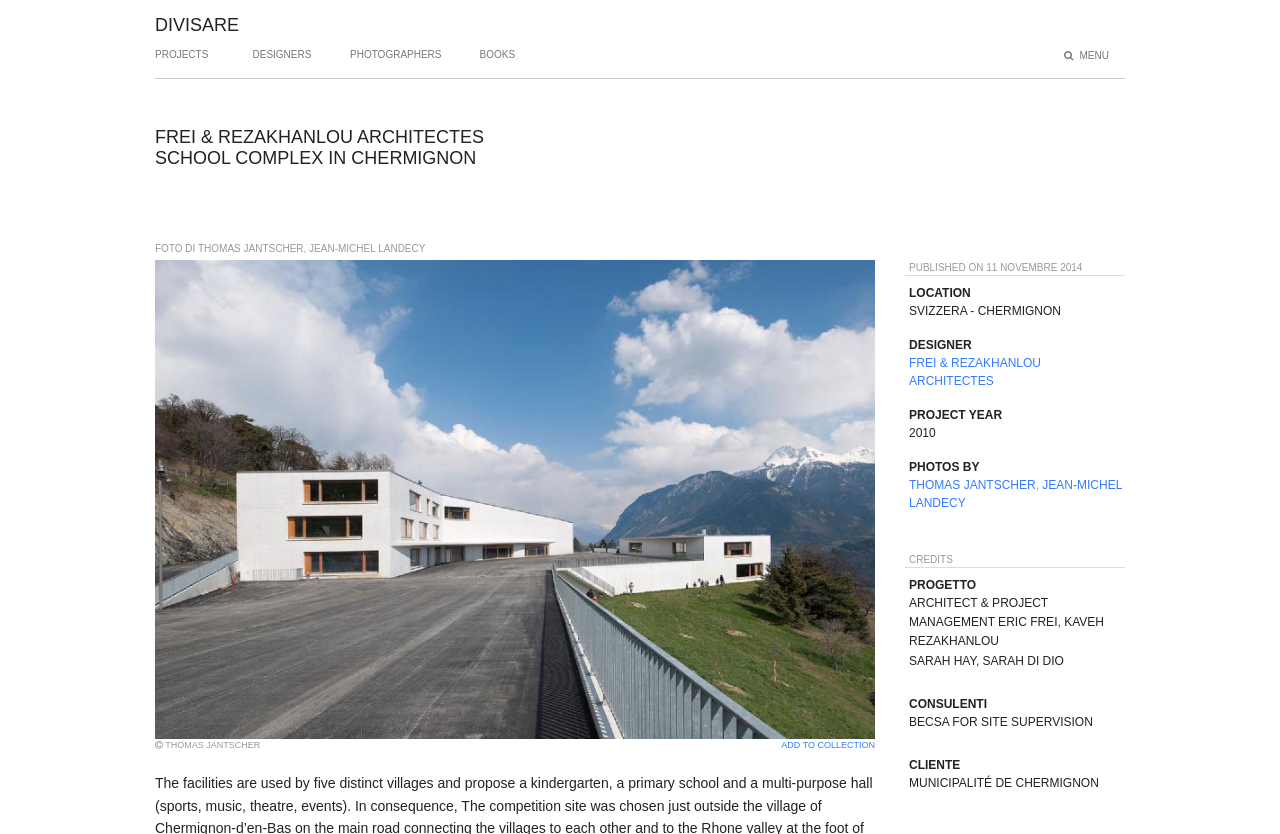Provide a thorough description of this webpage.

This webpage is about a school complex in Chermignon, designed by Frei & Rezakhanlou architectes, Thomas Jantscher, and Jean-Michel Landecy. At the top, there is a heading "DIVISARE" and a link to it. Below that, there are several links to different categories, including "PROJECTS", "DESIGNERS", "PHOTOGRAPHERS", and "BOOKS". On the top right, there is a menu icon and a search box.

The main content of the page is about the school complex project, with a large image taking up most of the space. Above the image, there are links to the designers and photographers involved in the project. Below the image, there is a section with details about the project, including the location, designer, project year, and photos by. There are also links to add the project to a collection and to the designers' and photographers' profiles.

Further down, there is a section with credits, including the project team, consultants, and client. The webpage also has a navigation menu on the right side, with links to various categories, including "SELECTED PROJECTS", "DESIGNERS", "PHOTOGRAPHERS", "PROJECTS", "BOOKS", "CONTACT US", "SUBMIT YOUR WORK", and "SUBSCRIBE".